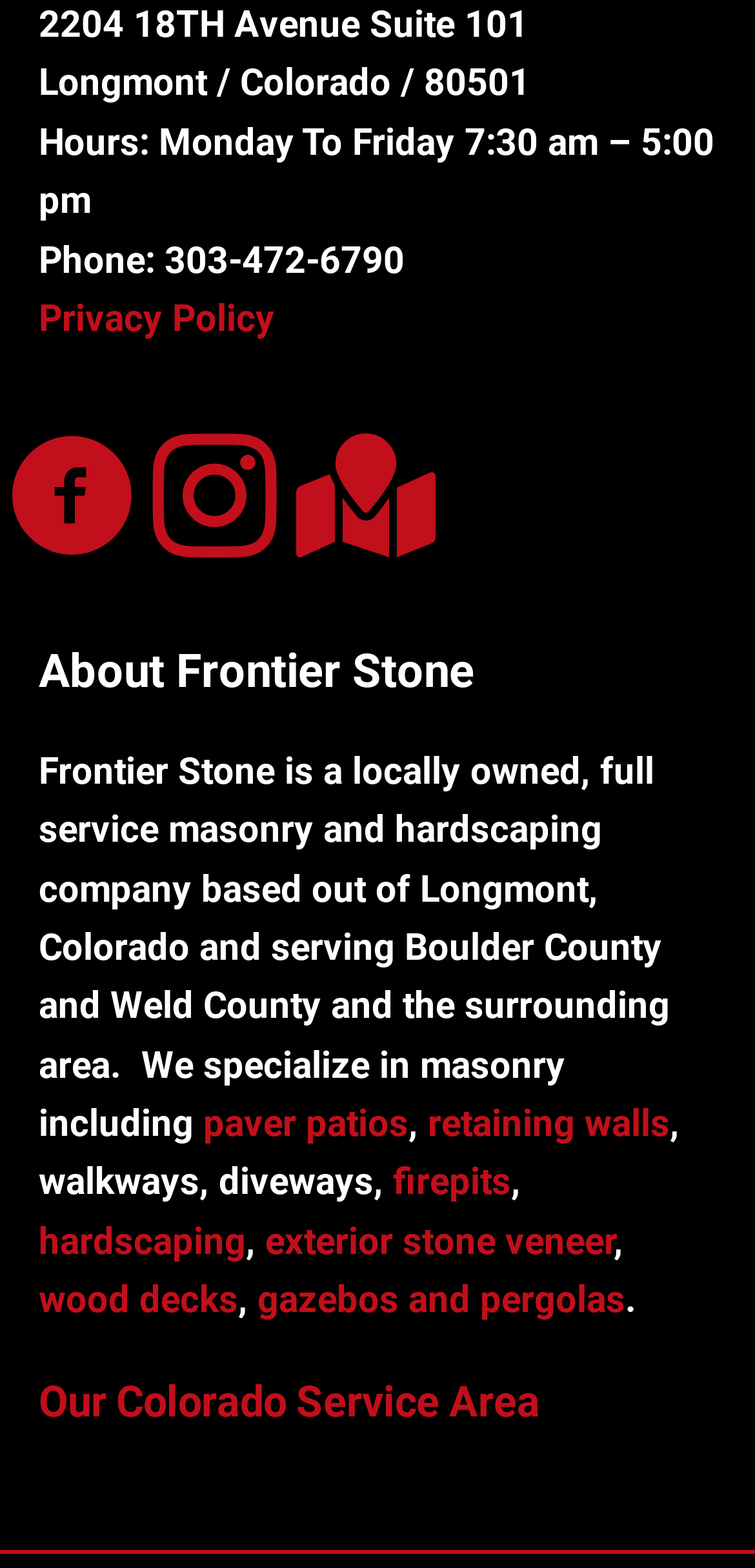What are the company's business hours?
Give a comprehensive and detailed explanation for the question.

I found the company's business hours by looking at the section that says 'Hours:' and then reading the text that follows, which states 'Monday To Friday 7:30 am – 5:00 pm'.